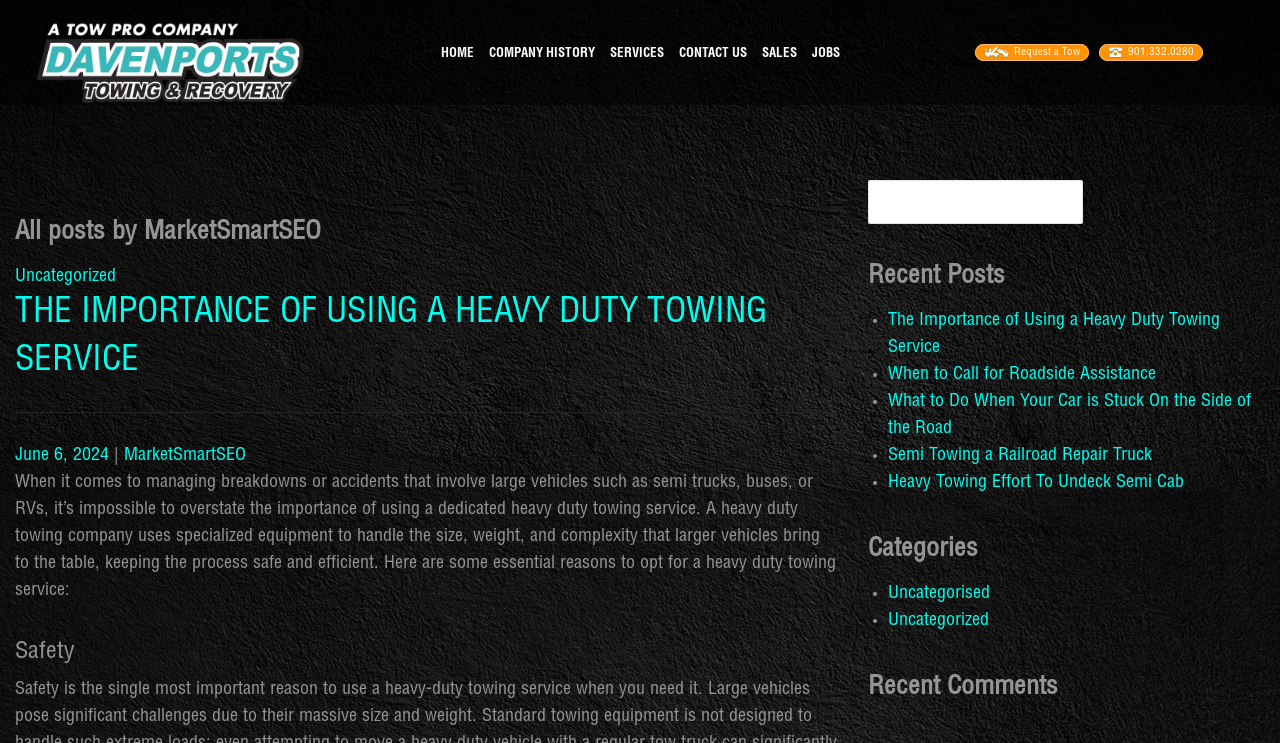Extract the bounding box coordinates for the described element: "Uncategorised". The coordinates should be represented as four float numbers between 0 and 1: [left, top, right, bottom].

[0.694, 0.787, 0.774, 0.812]